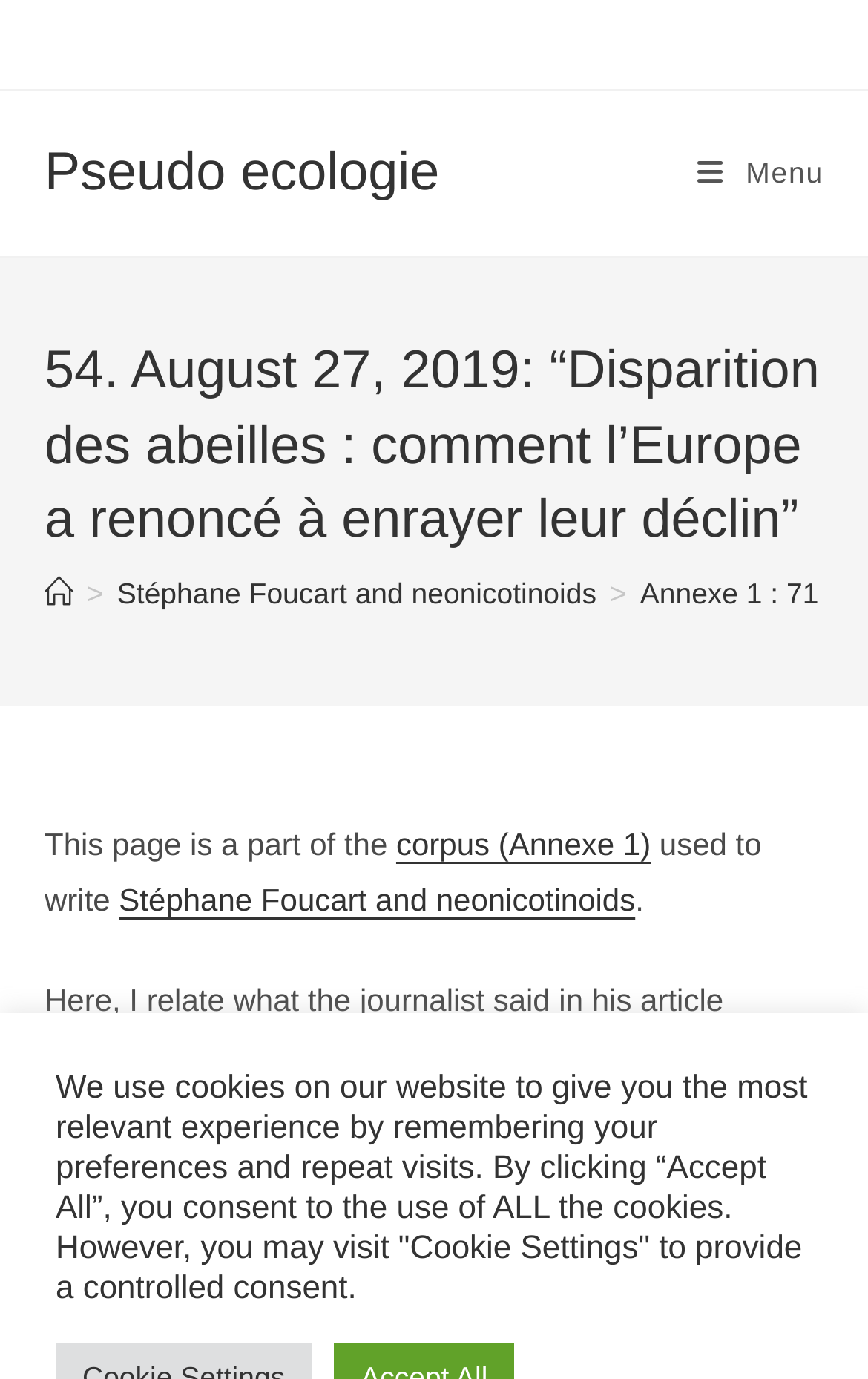What is the title of the article being referred to?
Please answer the question as detailed as possible.

The title of the article is mentioned in the text as '“Disparition des abeilles : comment l’Europe a renoncé à enrayer leur déclin”' which is a link on the webpage. This link appears in the main content of the webpage.